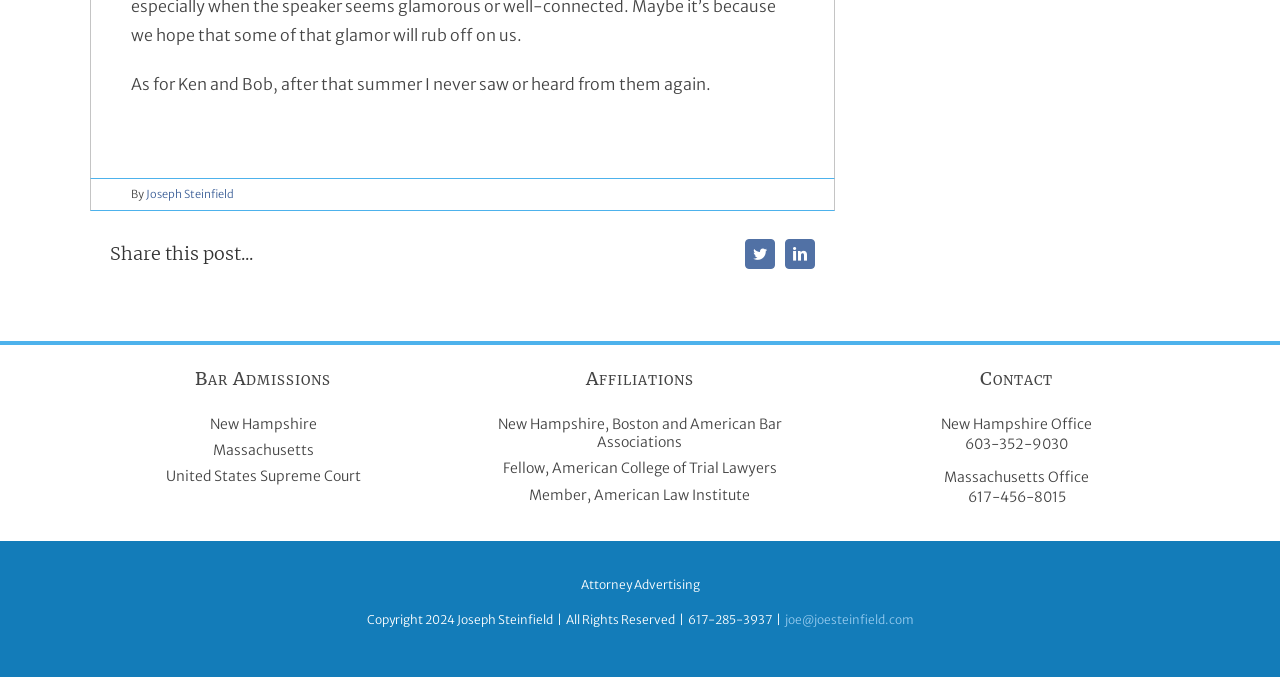What is the email address of the person?
Look at the image and answer the question using a single word or phrase.

joe@joesteinfield.com